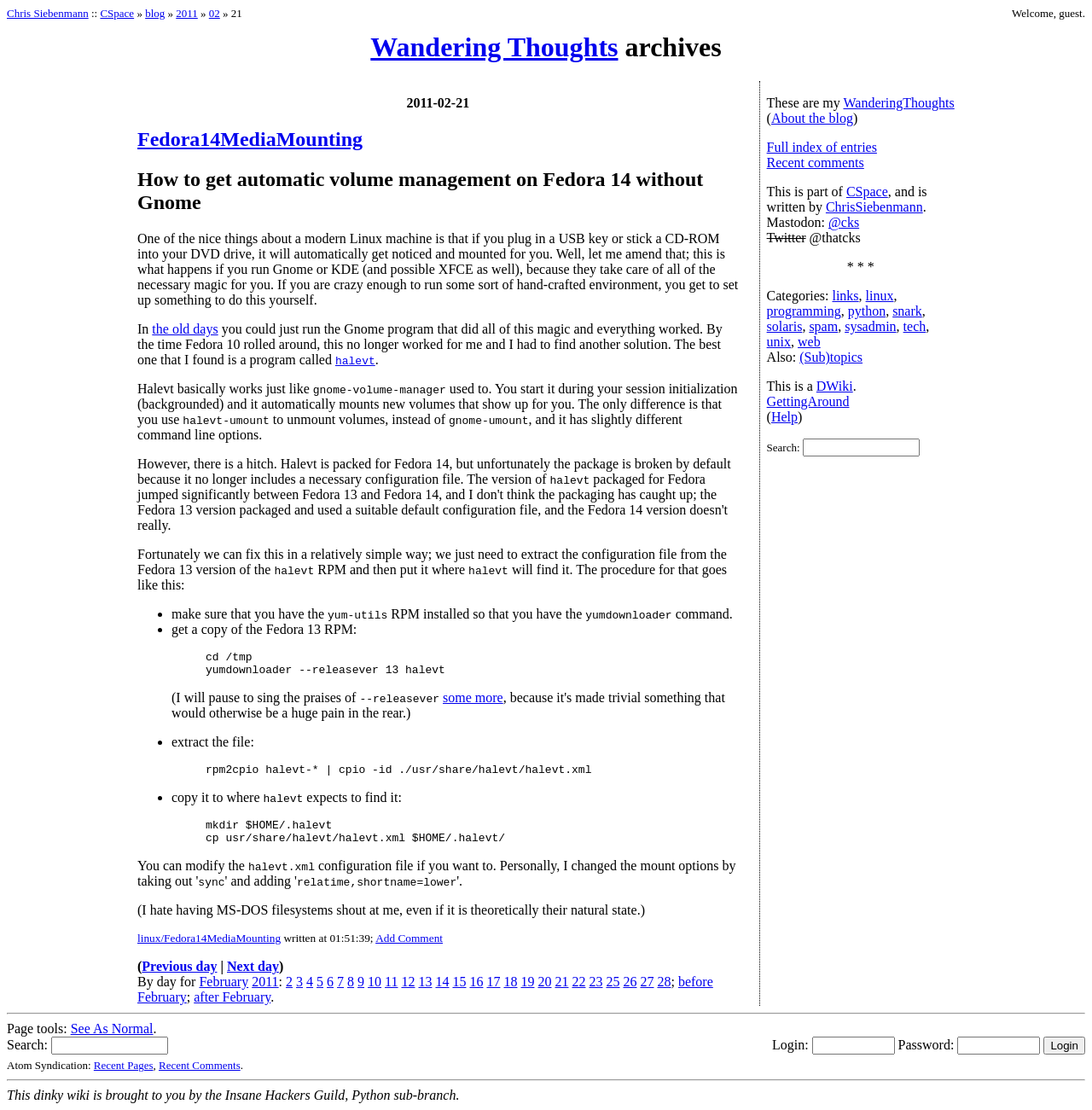Determine the bounding box coordinates of the clickable element to achieve the following action: 'Go to 'February''. Provide the coordinates as four float values between 0 and 1, formatted as [left, top, right, bottom].

[0.182, 0.878, 0.228, 0.891]